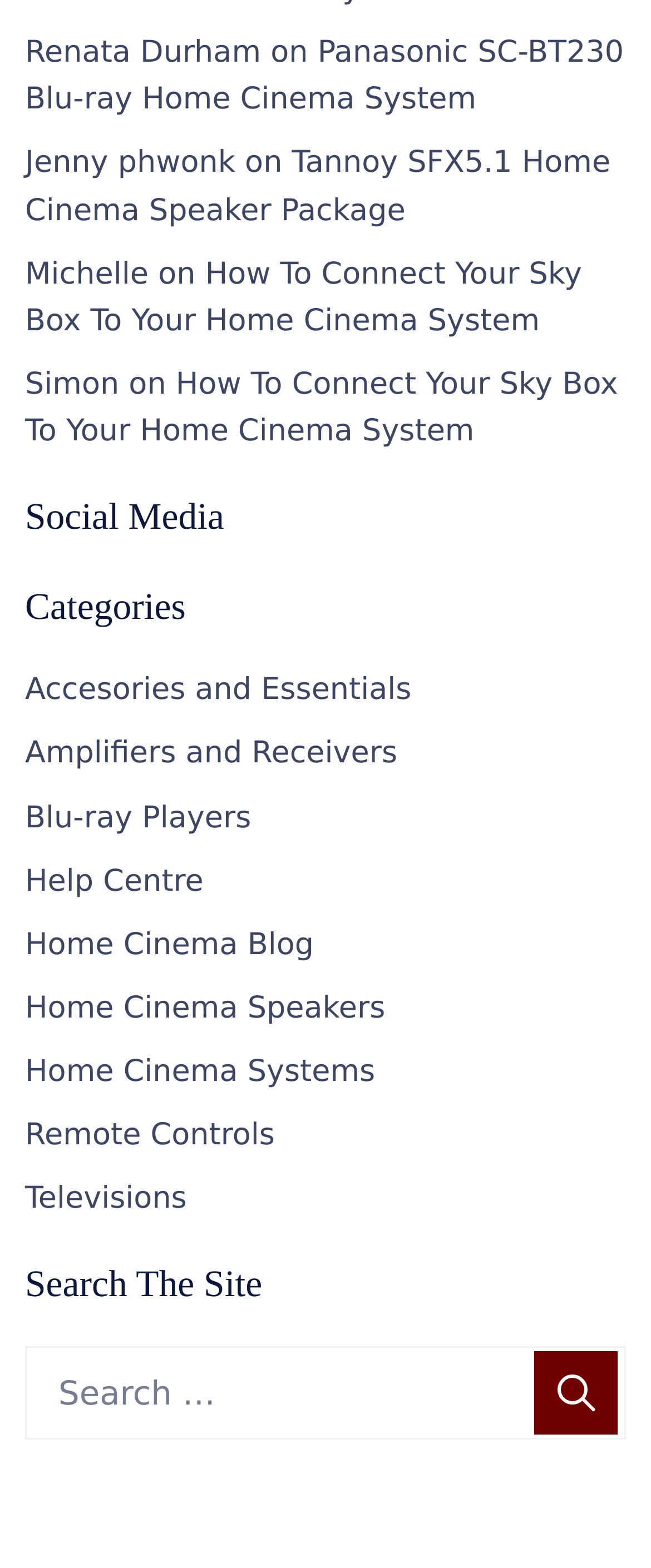Give a one-word or short phrase answer to the question: 
What is the name of the article or guide mentioned twice on the webpage?

How To Connect Your Sky Box To Your Home Cinema System